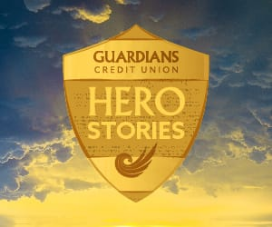Provide a one-word or brief phrase answer to the question:
What is the theme of the 'Hero Stories' initiative?

Celebrating exemplary service